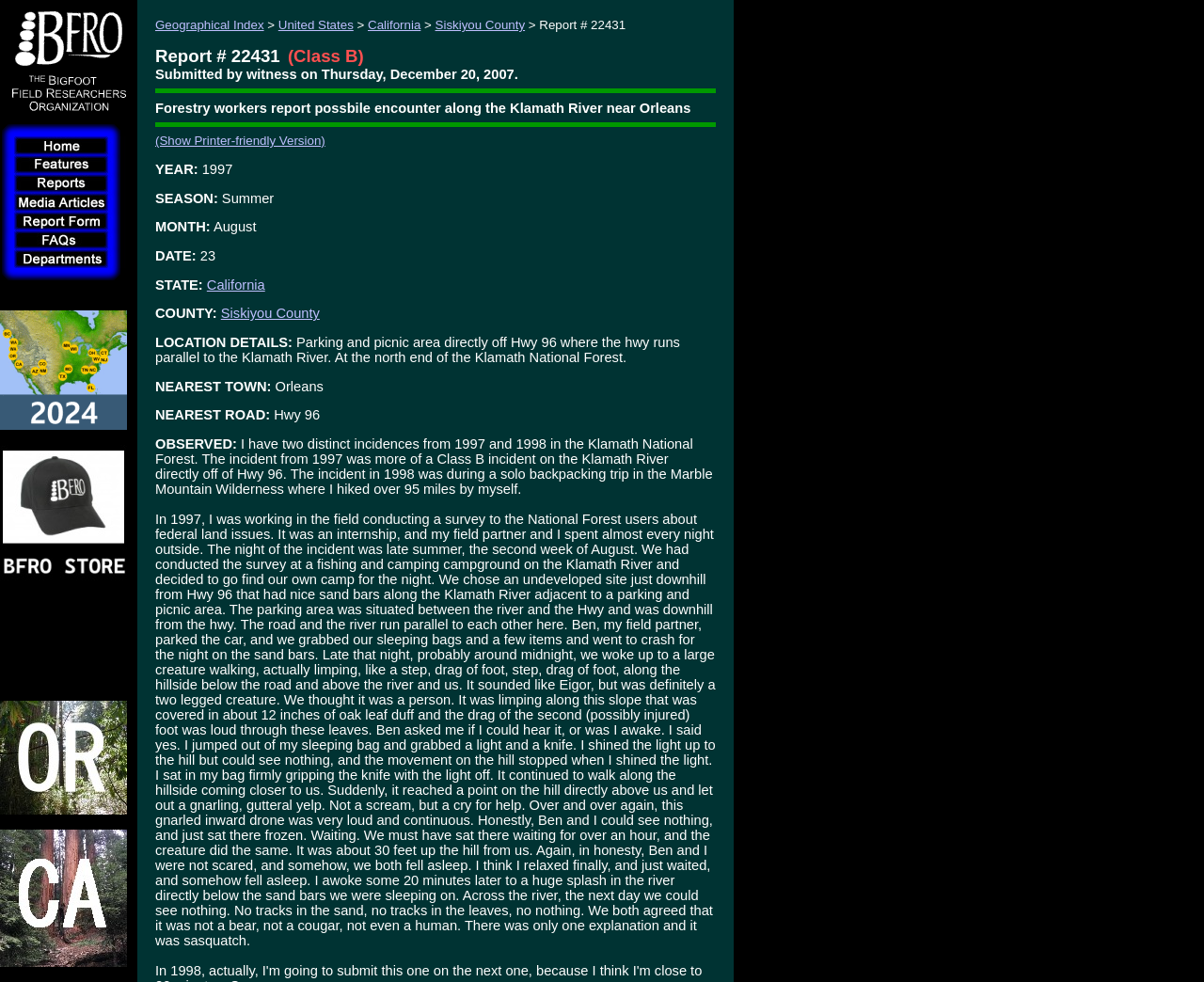Show me the bounding box coordinates of the clickable region to achieve the task as per the instruction: "Click the Bigfoot Field Researchers Organization Logo".

[0.006, 0.112, 0.107, 0.127]